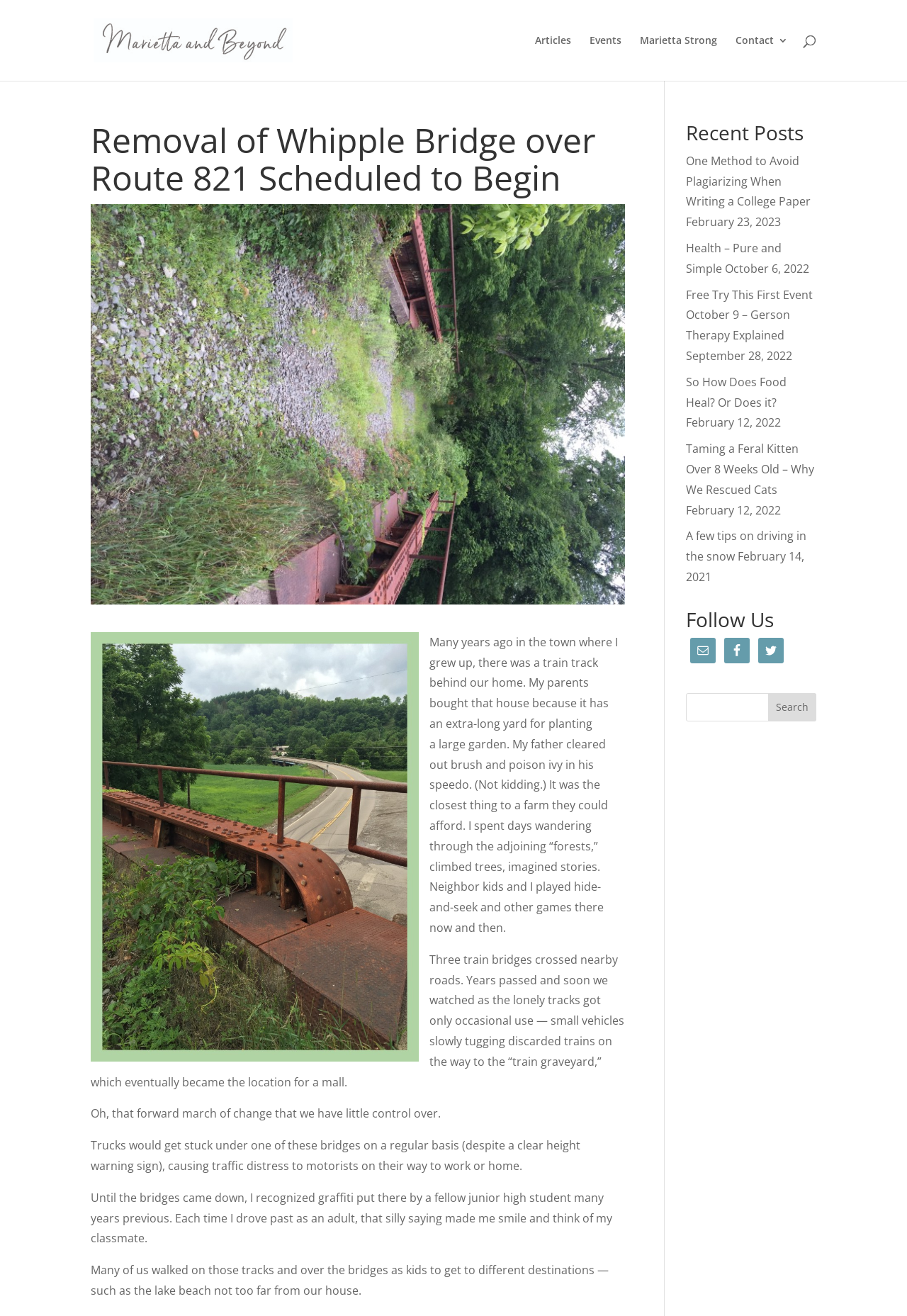Please locate the clickable area by providing the bounding box coordinates to follow this instruction: "Read the 'Removal of Whipple Bridge over Route 821 Scheduled to Begin' article".

[0.1, 0.093, 0.689, 0.155]